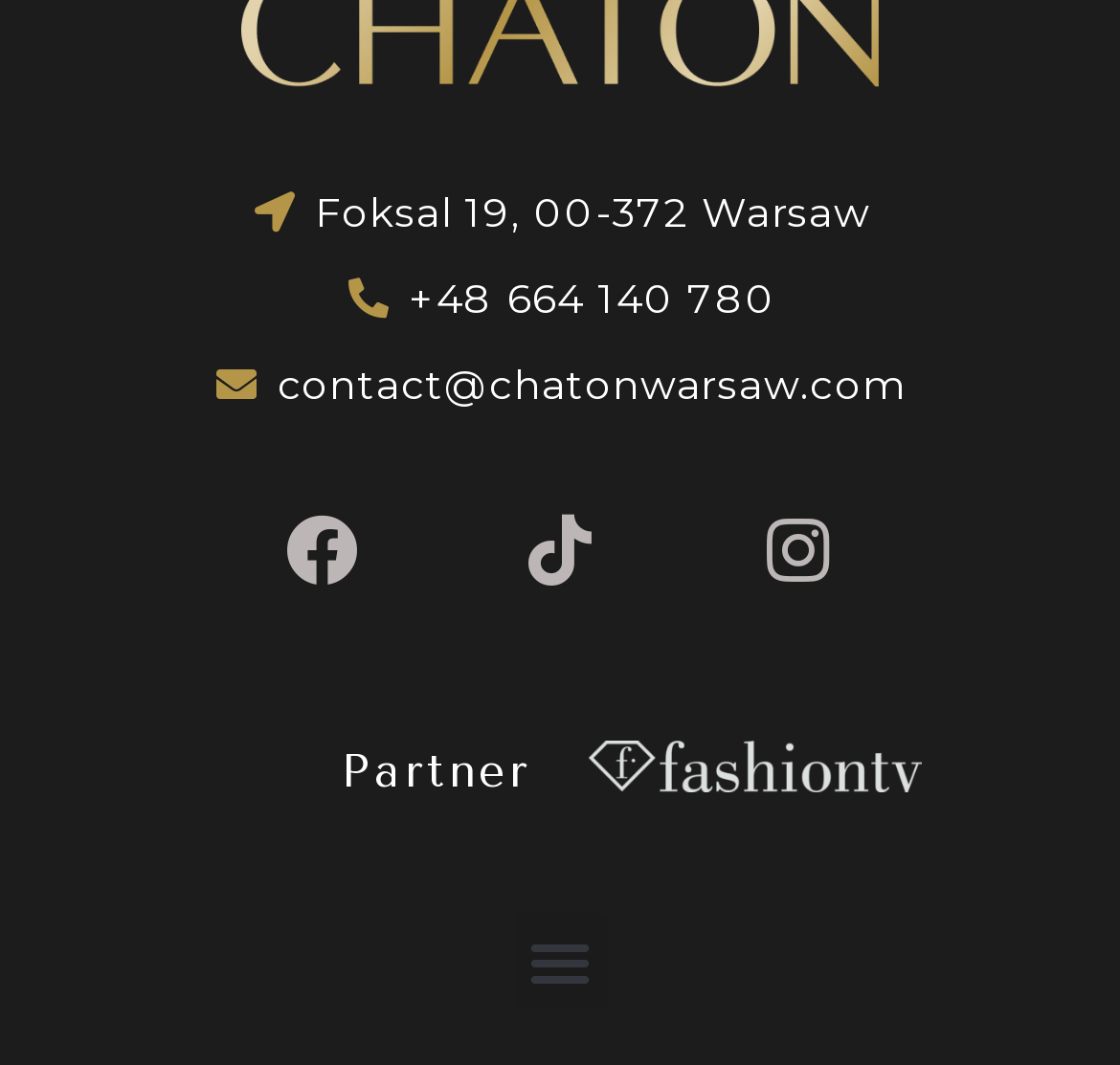Using the elements shown in the image, answer the question comprehensively: What is the address of the location?

I found the address by looking at the static text element at the top of the page, which contains the address 'Foksal 19, 00-372 Warsaw'.